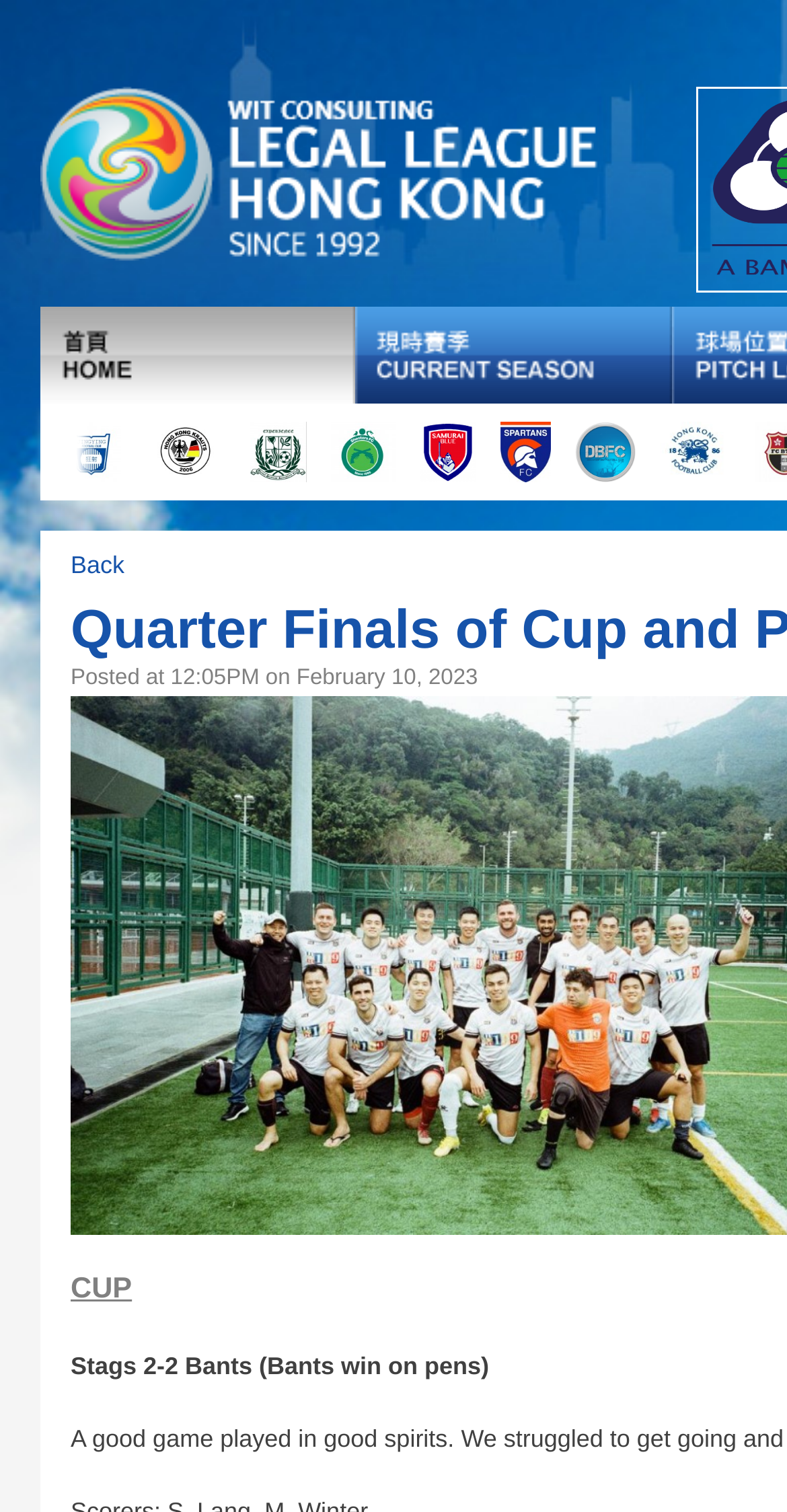Offer a meticulous description of the webpage's structure and content.

The webpage is about the Hong Kong Legal League, which has been in operation since 1992. At the top, there is a prominent link with the league's name, followed by a row of links to different sections, including "首頁 Home", "現時賽季 Current Season", and others.

Below these links, there is a list of teams participating in the league, each represented by a link and an accompanying image. The teams are arranged horizontally, with "USRC 1911" on the left, followed by "The Shooters", "Samurai Blue", and others, ending with "Hong Kong Scottish Stags" on the right.

Further down the page, there is a link to go "Back", followed by a section with some text. The text includes a timestamp, "Posted at 12:05PM on February 10, 2023", and a brief description of a match, "Stags 2-2 Bants (Bants win on pens)". Above this text, there is a label "CUP", and a small non-breaking space character.